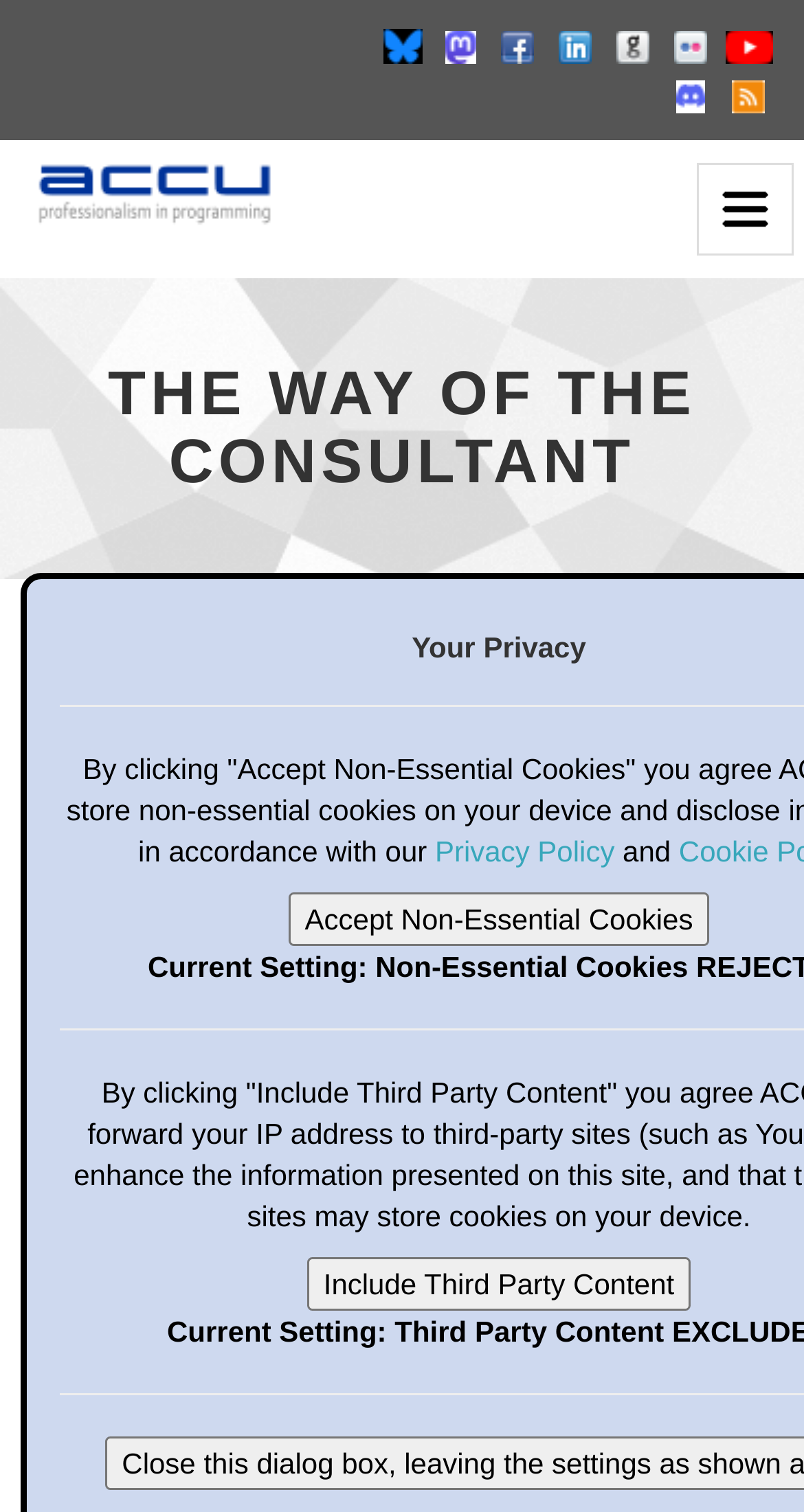What is the name of the consultant?
Make sure to answer the question with a detailed and comprehensive explanation.

The name of the consultant can be found in the StaticText element with the text 'By Teedy Deigh' located at the top of the webpage.